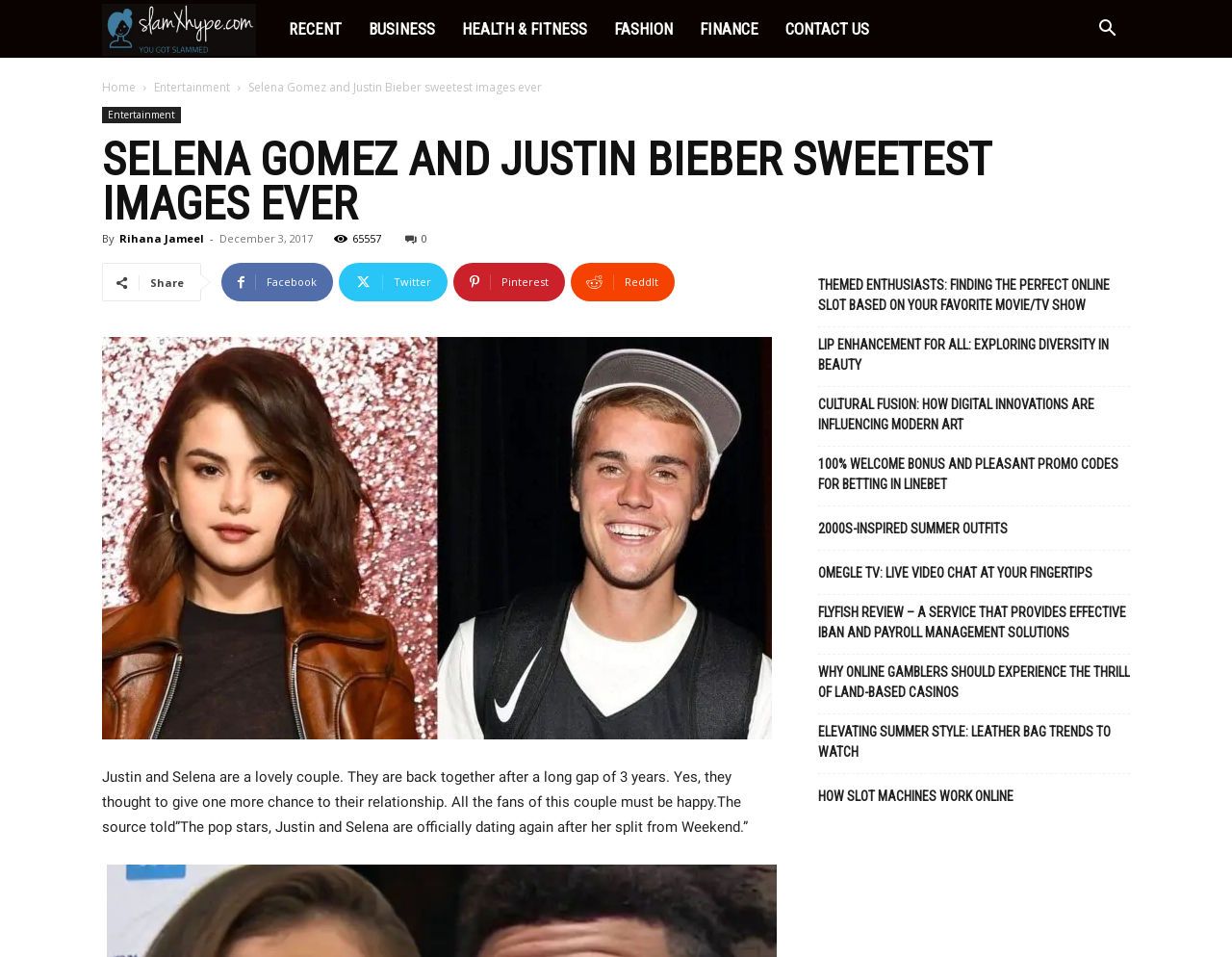What are the social media platforms available for sharing?
Please use the image to deliver a detailed and complete answer.

The social media platforms available for sharing are Facebook, Twitter, Pinterest, and ReddIt, which can be found in the link elements with the corresponding icons and text under the header.